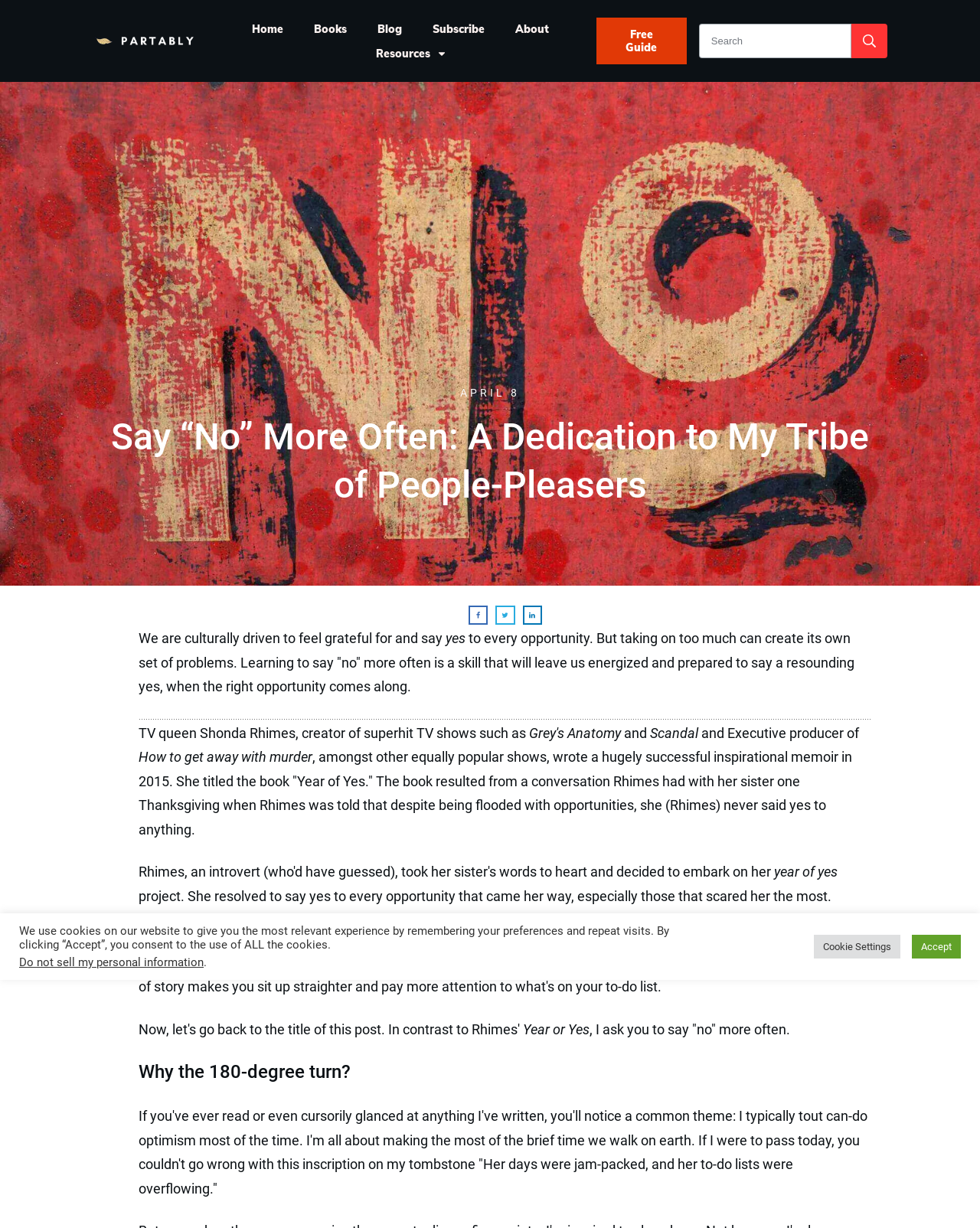Locate the bounding box coordinates of the clickable element to fulfill the following instruction: "Search for something". Provide the coordinates as four float numbers between 0 and 1 in the format [left, top, right, bottom].

[0.713, 0.019, 0.905, 0.047]